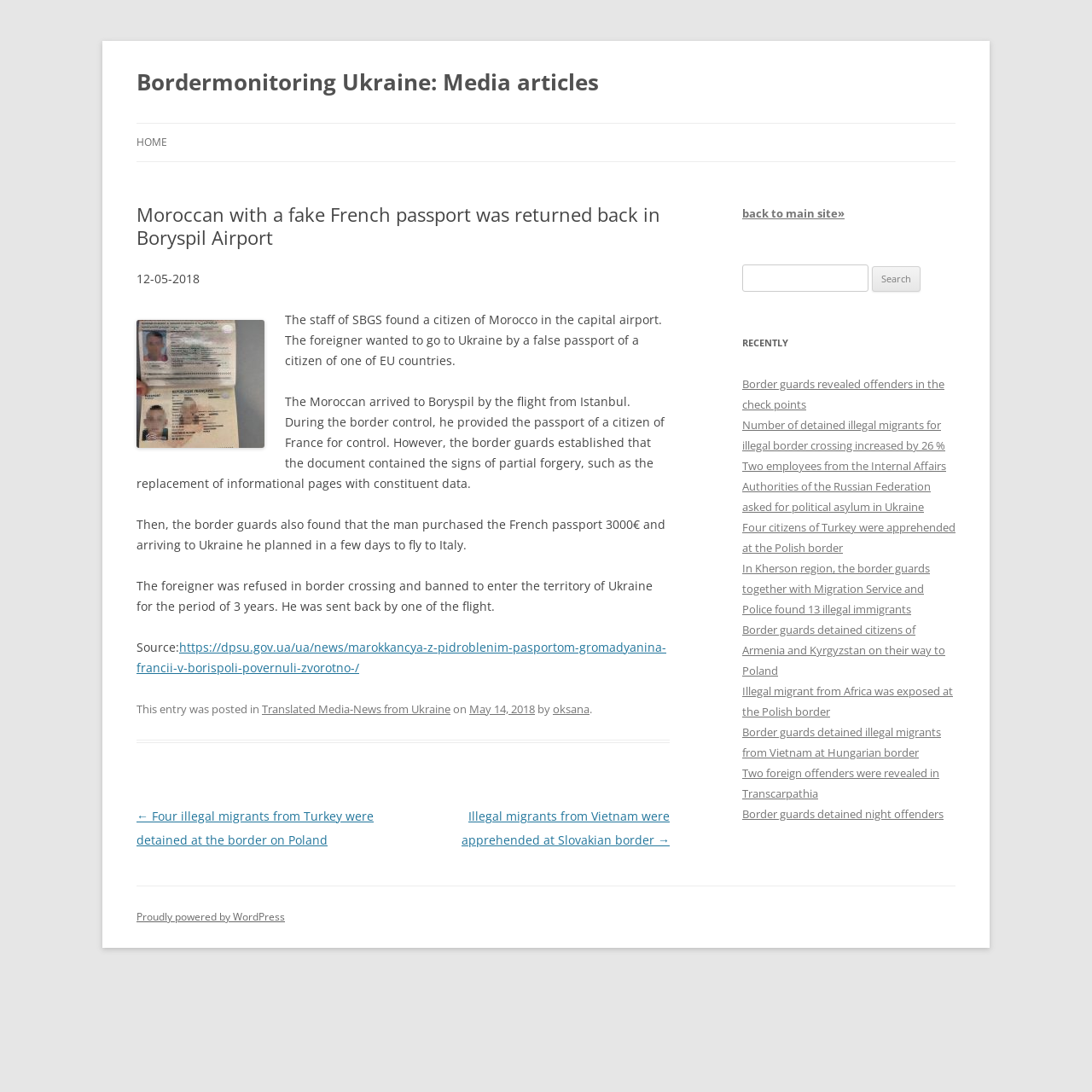What is the purpose of the search box?
Offer a detailed and full explanation in response to the question.

The search box is located in the complementary section of the webpage, and it has a placeholder text 'Search for:', which suggests that its purpose is to allow users to search for specific articles or keywords within the website.